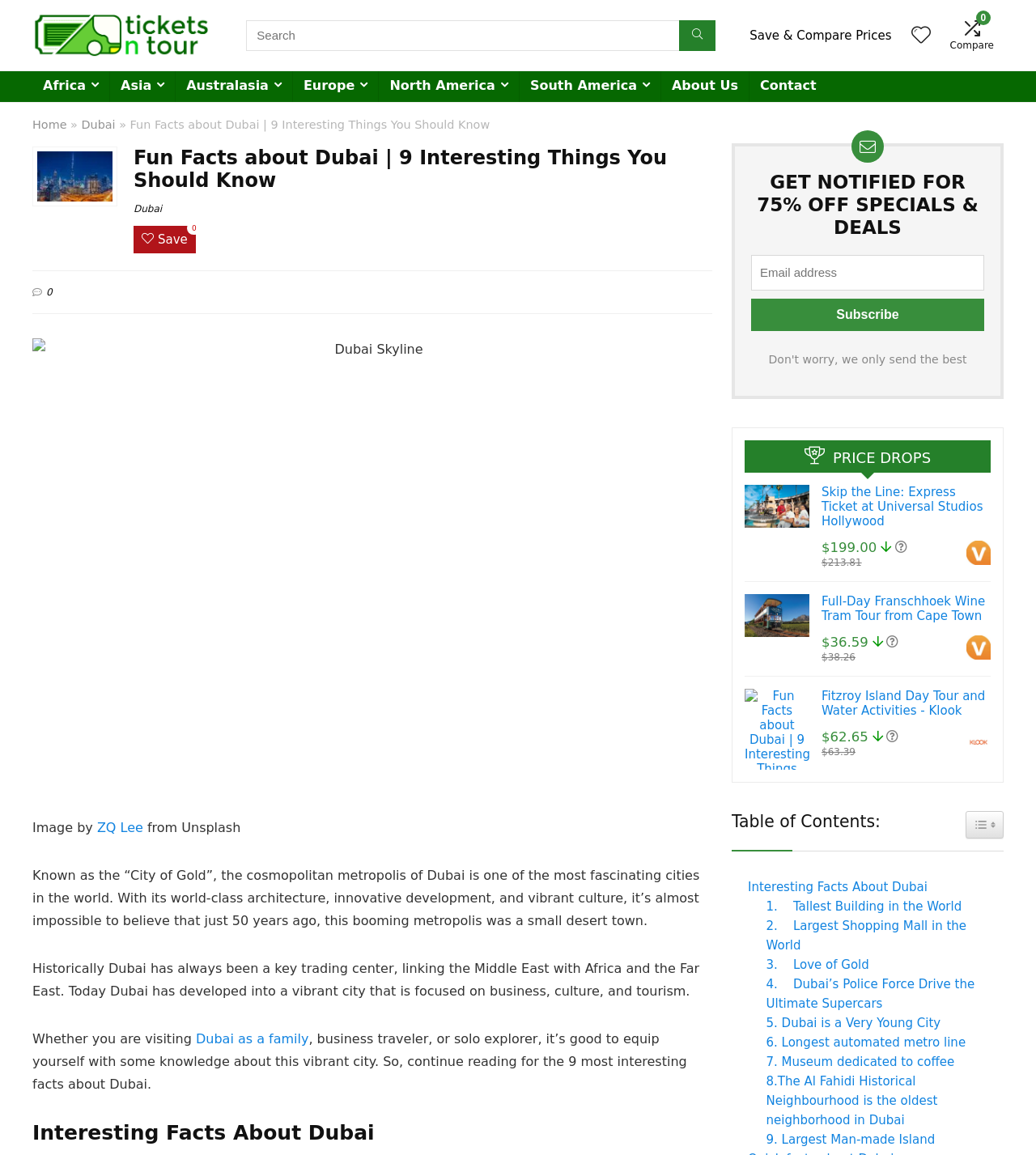What is the nickname of Dubai?
Provide a detailed and well-explained answer to the question.

The nickname 'City of Gold' is mentioned in the text 'Known as the “City of Gold”, the cosmopolitan metropolis of Dubai is one of the most fascinating cities in the world.' which indicates that Dubai is also known as the City of Gold.